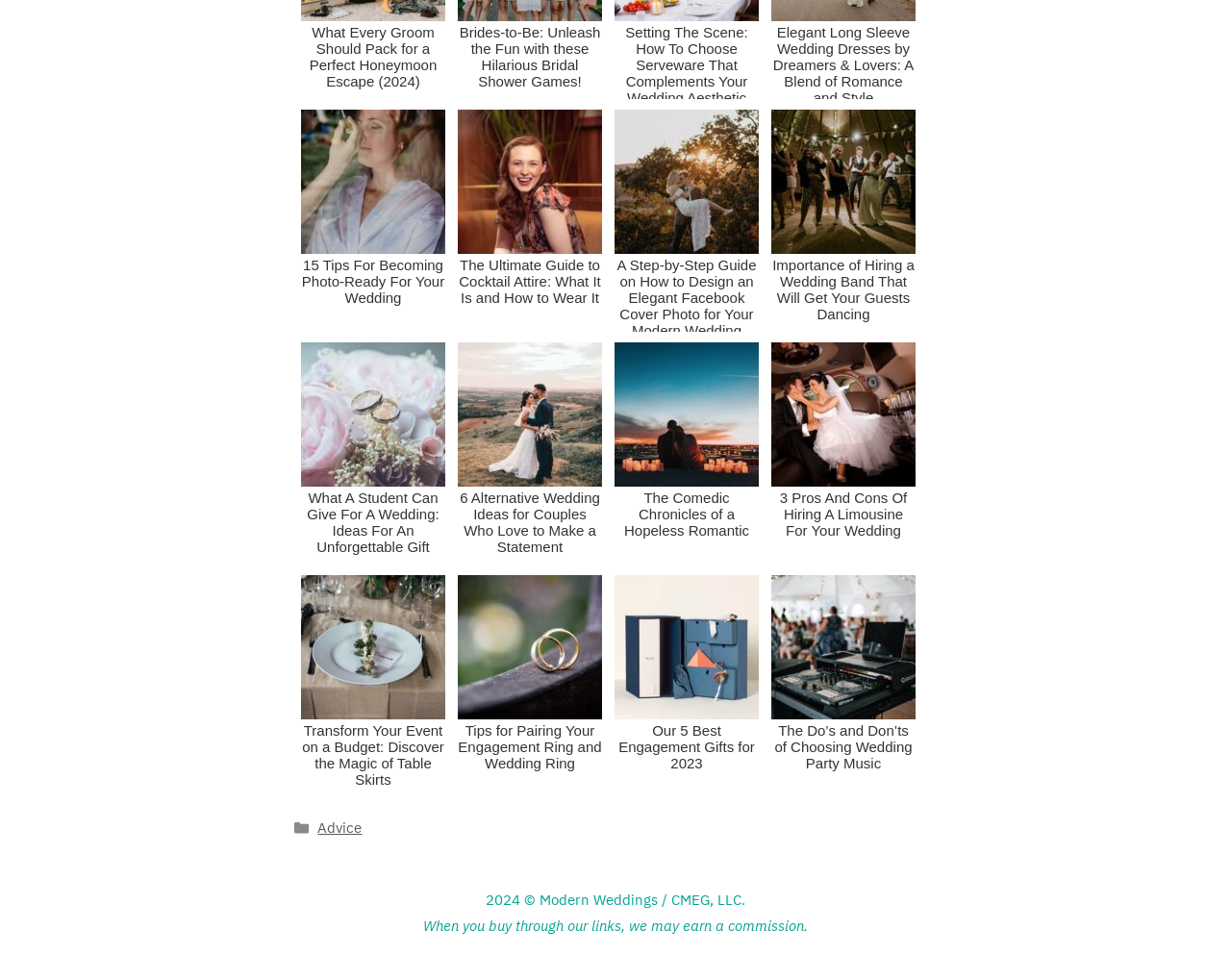Please find and report the bounding box coordinates of the element to click in order to perform the following action: "read the guide on designing an elegant Facebook cover photo". The coordinates should be expressed as four float numbers between 0 and 1, in the format [left, top, right, bottom].

[0.494, 0.106, 0.622, 0.338]